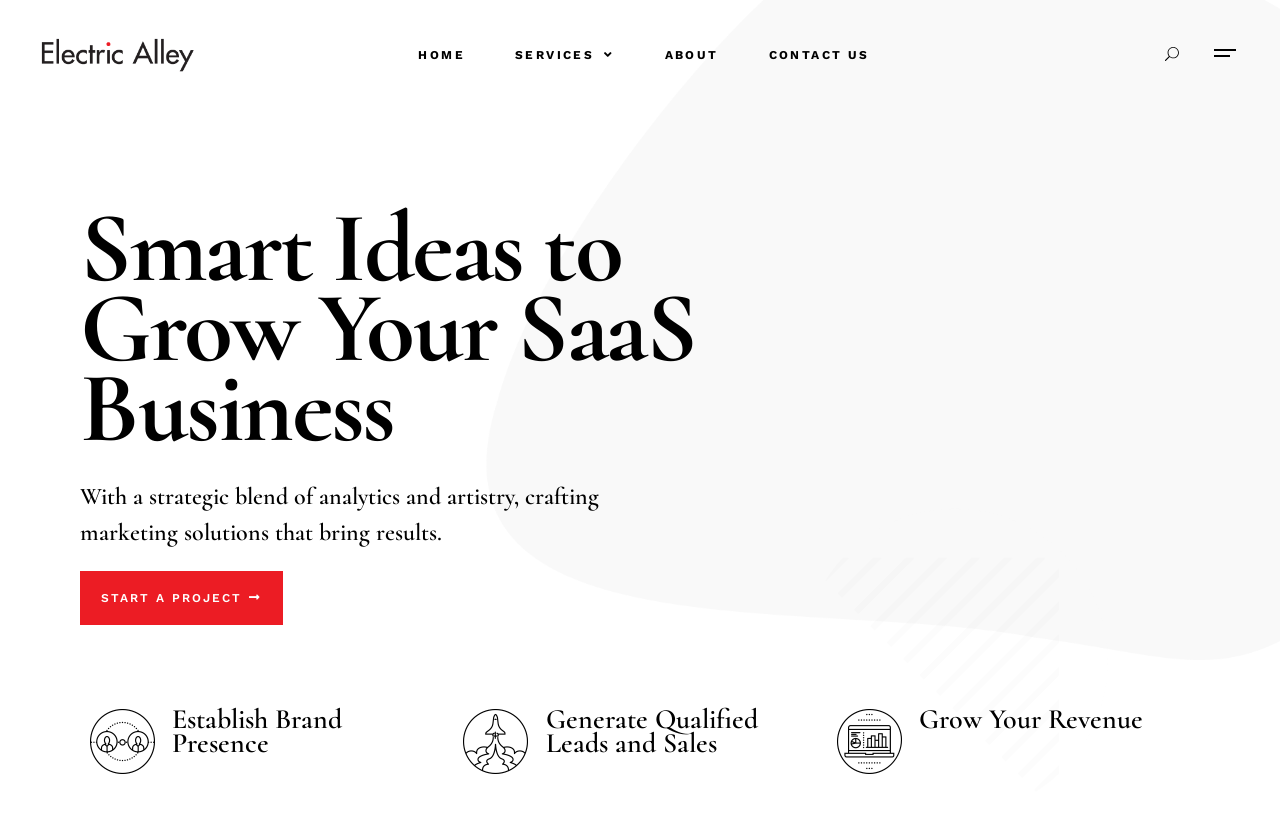Determine the bounding box coordinates for the UI element matching this description: "Contact Us".

[0.6, 0.054, 0.679, 0.078]